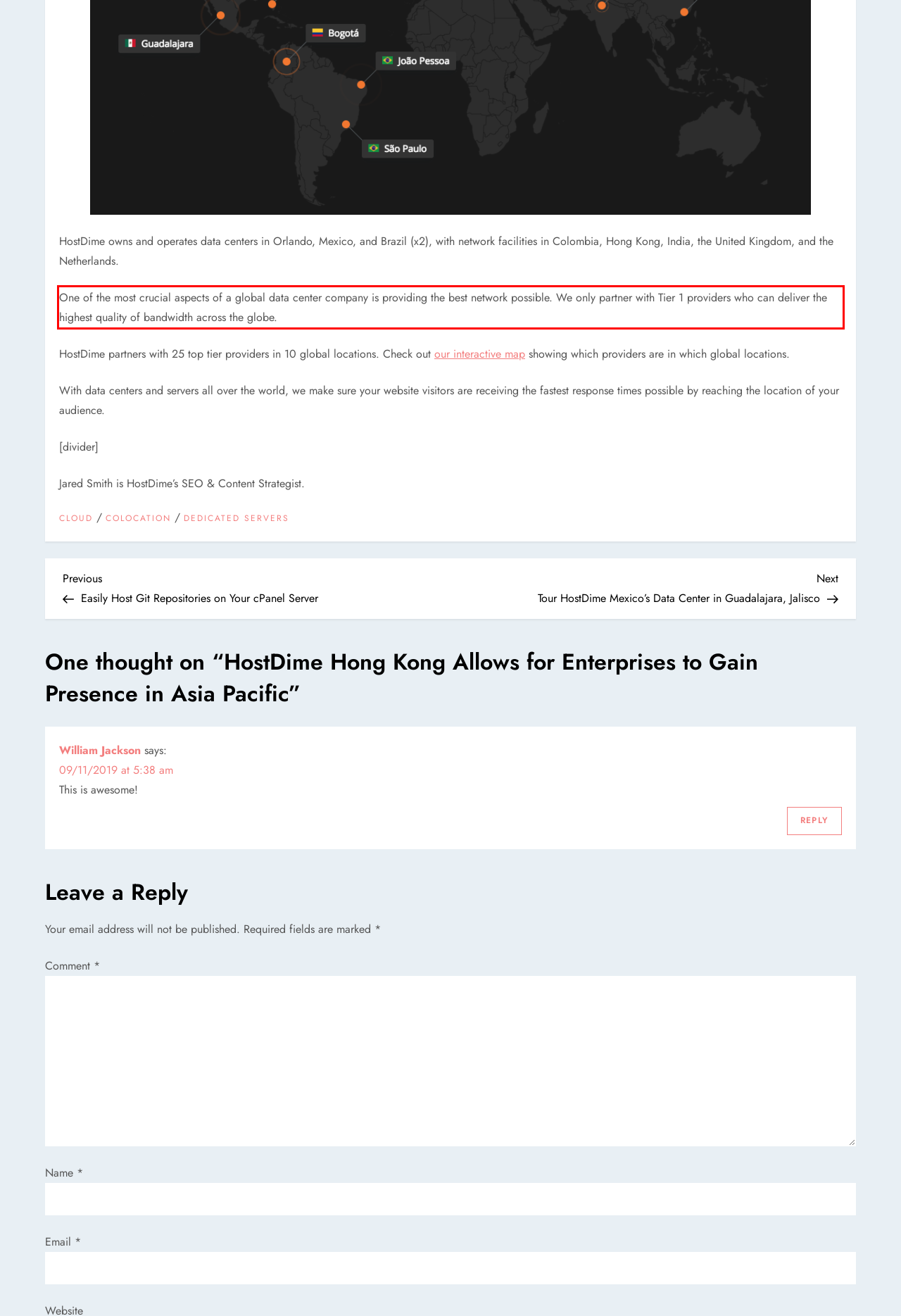Examine the screenshot of the webpage, locate the red bounding box, and generate the text contained within it.

One of the most crucial aspects of a global data center company is providing the best network possible. We only partner with Tier 1 providers who can deliver the highest quality of bandwidth across the globe.